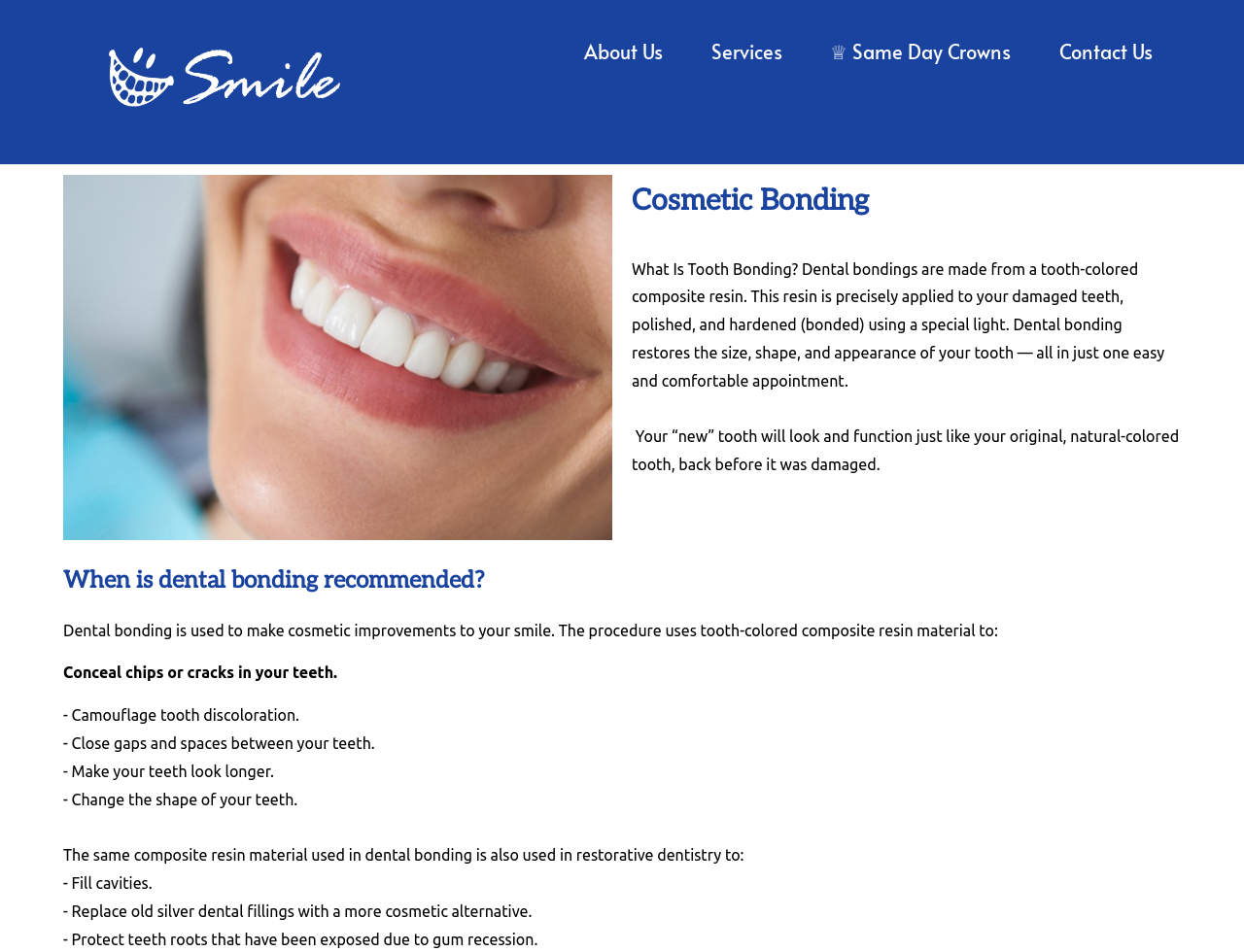Answer this question using a single word or a brief phrase:
What is the difference between dental bonding and restorative dentistry?

Purpose